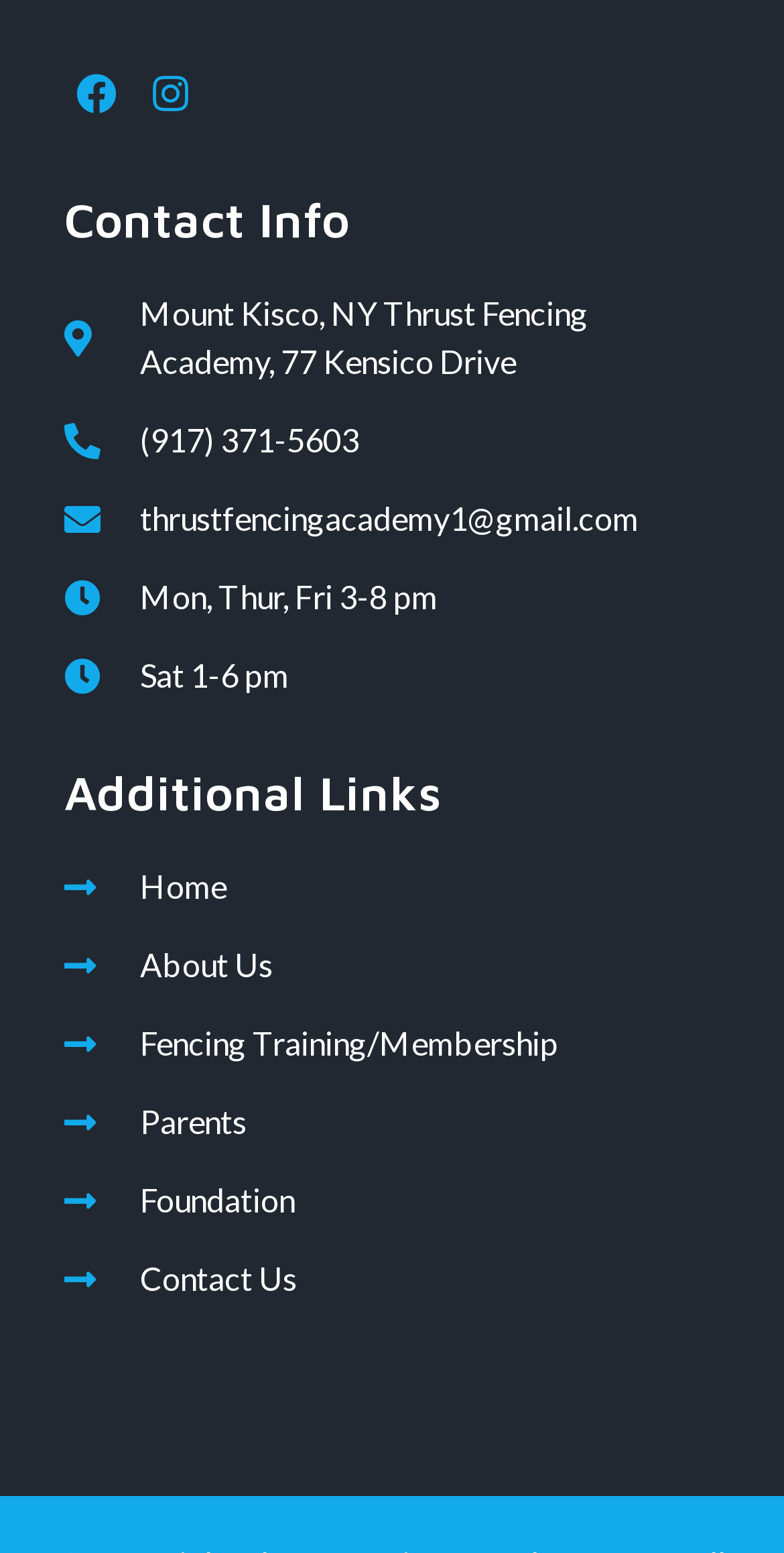Specify the bounding box coordinates for the region that must be clicked to perform the given instruction: "Call the phone number".

[0.082, 0.268, 0.918, 0.299]